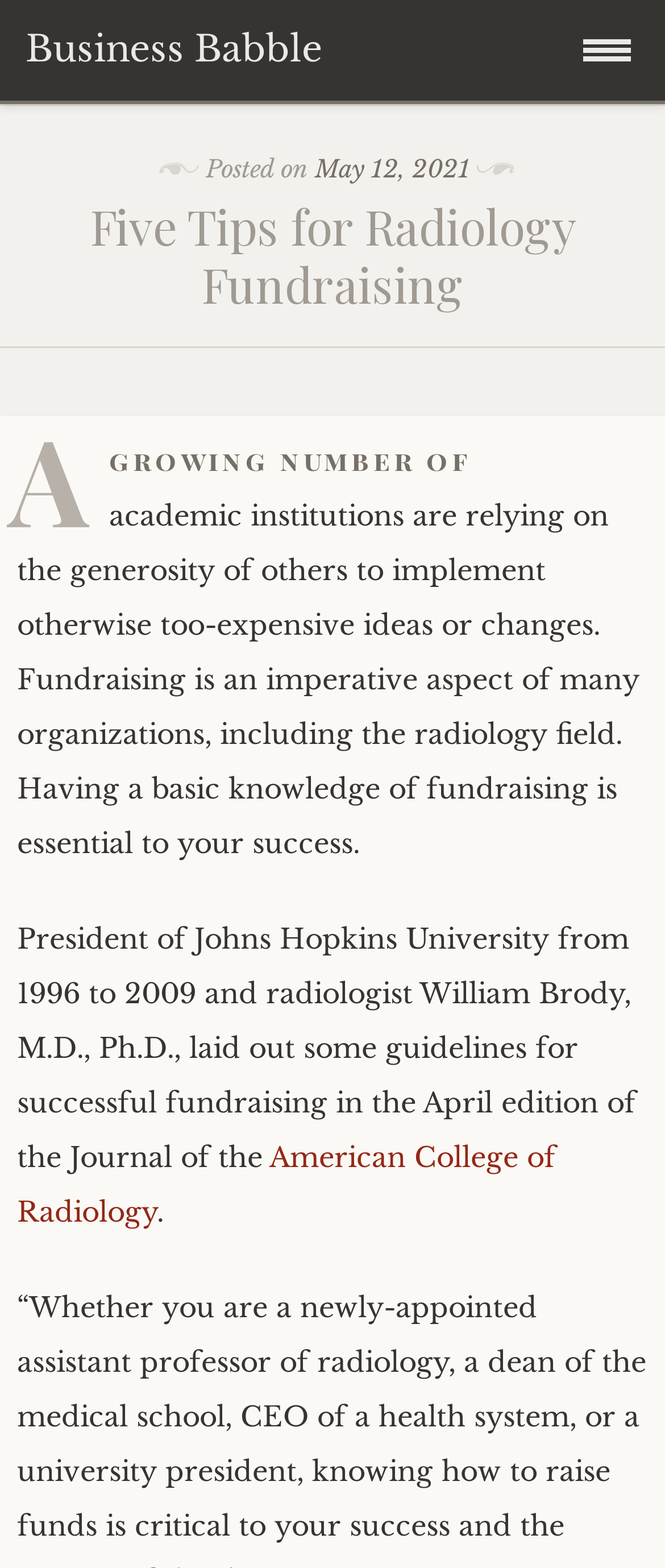Please determine the bounding box coordinates for the UI element described as: "American College of Radiology".

[0.026, 0.727, 0.836, 0.784]